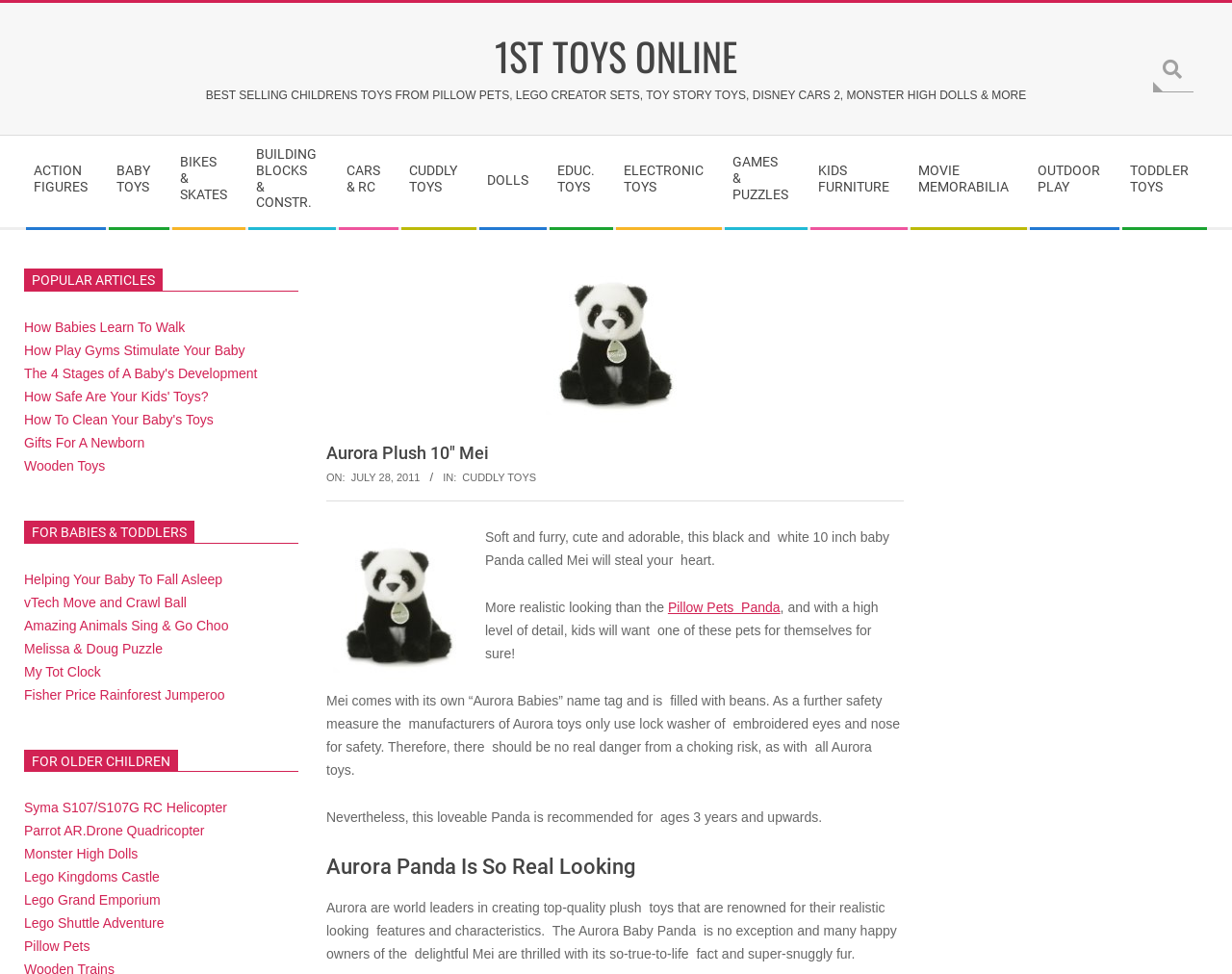Predict the bounding box coordinates of the area that should be clicked to accomplish the following instruction: "Buy the Aurora Plush Mei". The bounding box coordinates should consist of four float numbers between 0 and 1, i.e., [left, top, right, bottom].

[0.437, 0.276, 0.562, 0.434]